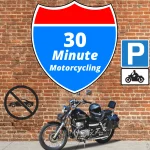What is the theme of the podcast?
Utilize the image to construct a detailed and well-explained answer.

The theme of the podcast is motorcycling, which is evident from the title '30 Minute Motorcycling' and the motorcycle icon in the parking symbol, as well as the depiction of a sleek motorcycle in the design.